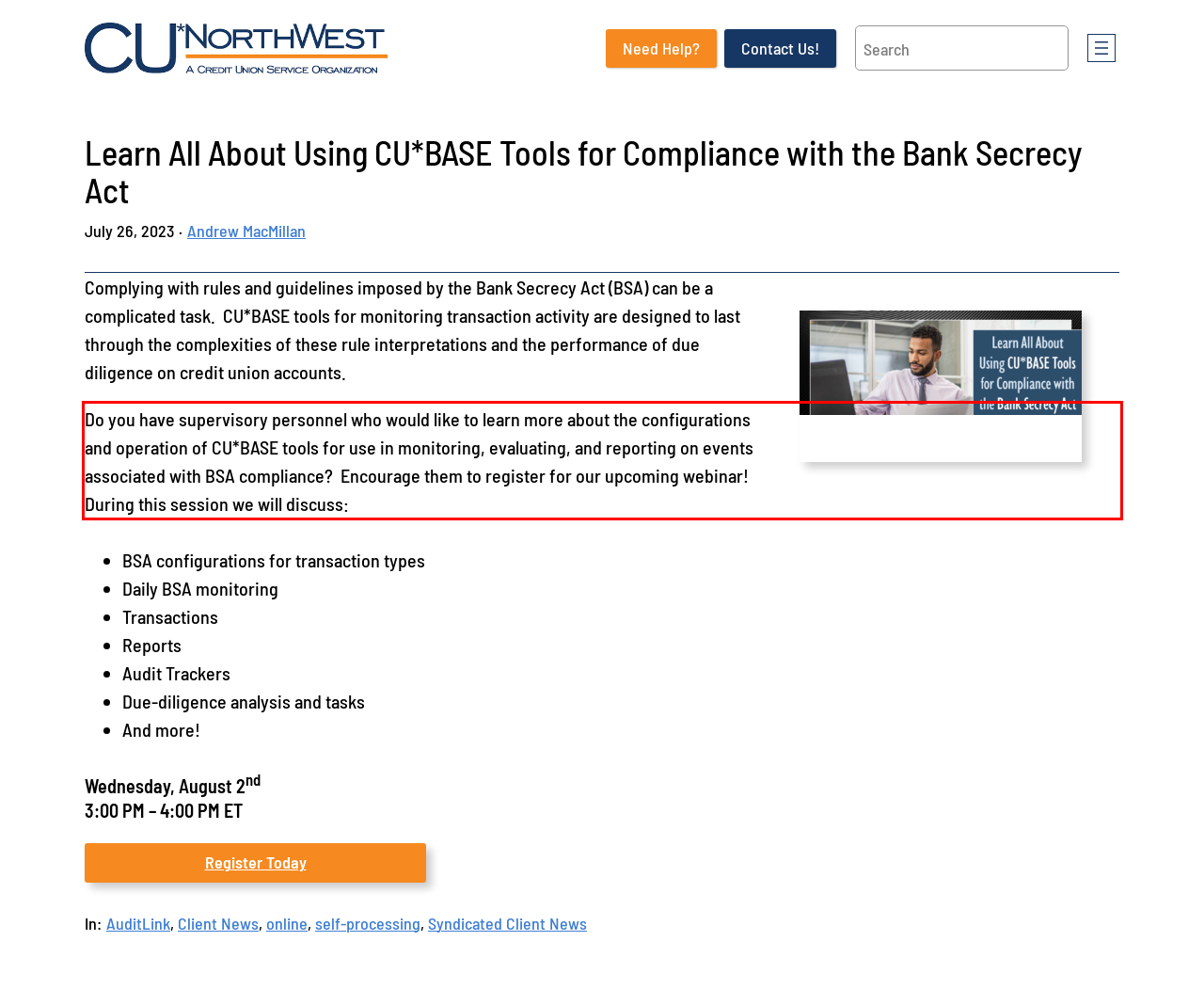Please identify and extract the text from the UI element that is surrounded by a red bounding box in the provided webpage screenshot.

Do you have supervisory personnel who would like to learn more about the configurations and operation of CU*BASE tools for use in monitoring, evaluating, and reporting on events associated with BSA compliance? Encourage them to register for our upcoming webinar! During this session we will discuss: